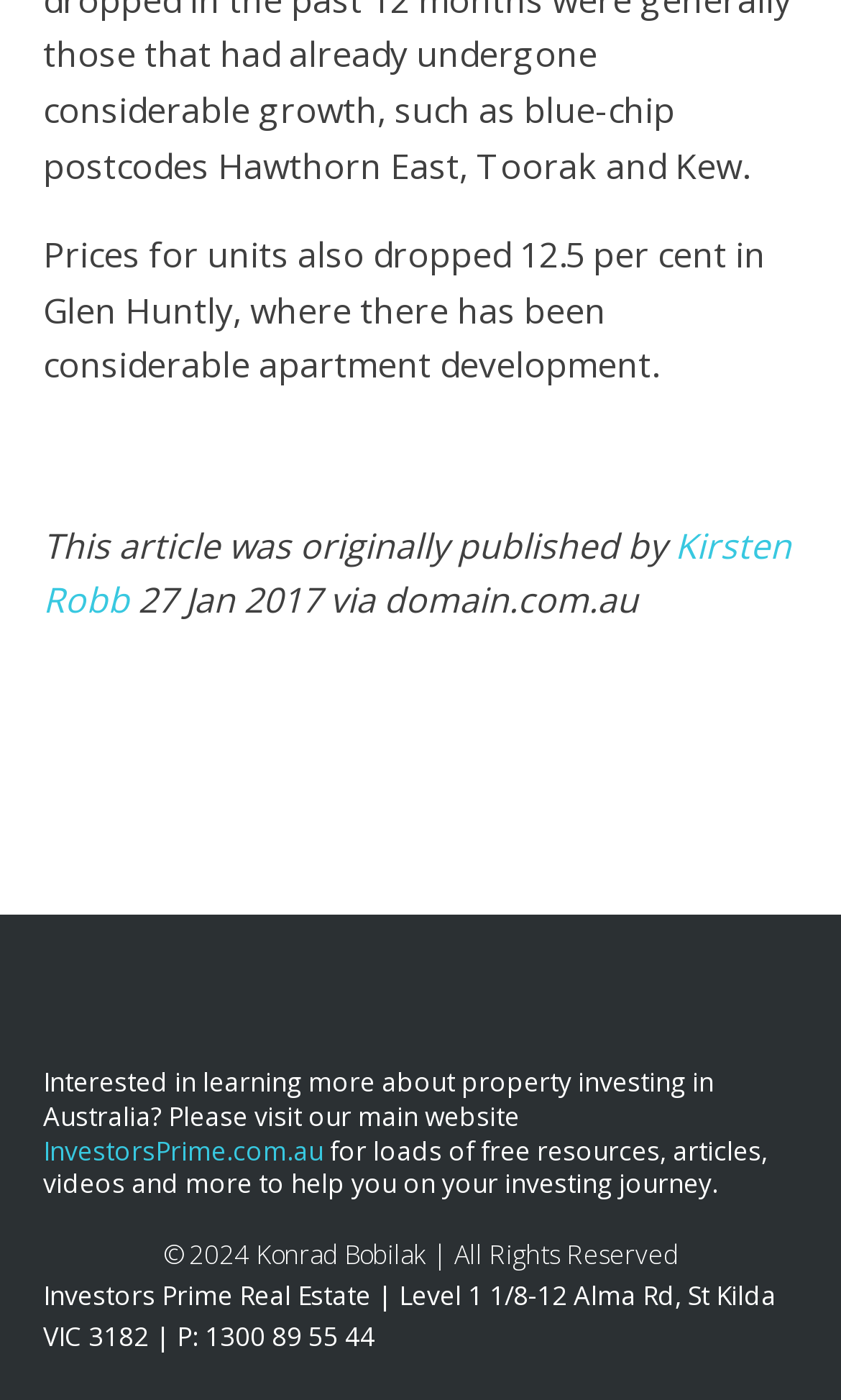What is the name of the real estate company?
Please provide a comprehensive answer based on the visual information in the image.

I found the company name by looking at the image with the text 'Investors Prime' and also the link with the text 'InvestorsPrime.com.au'.